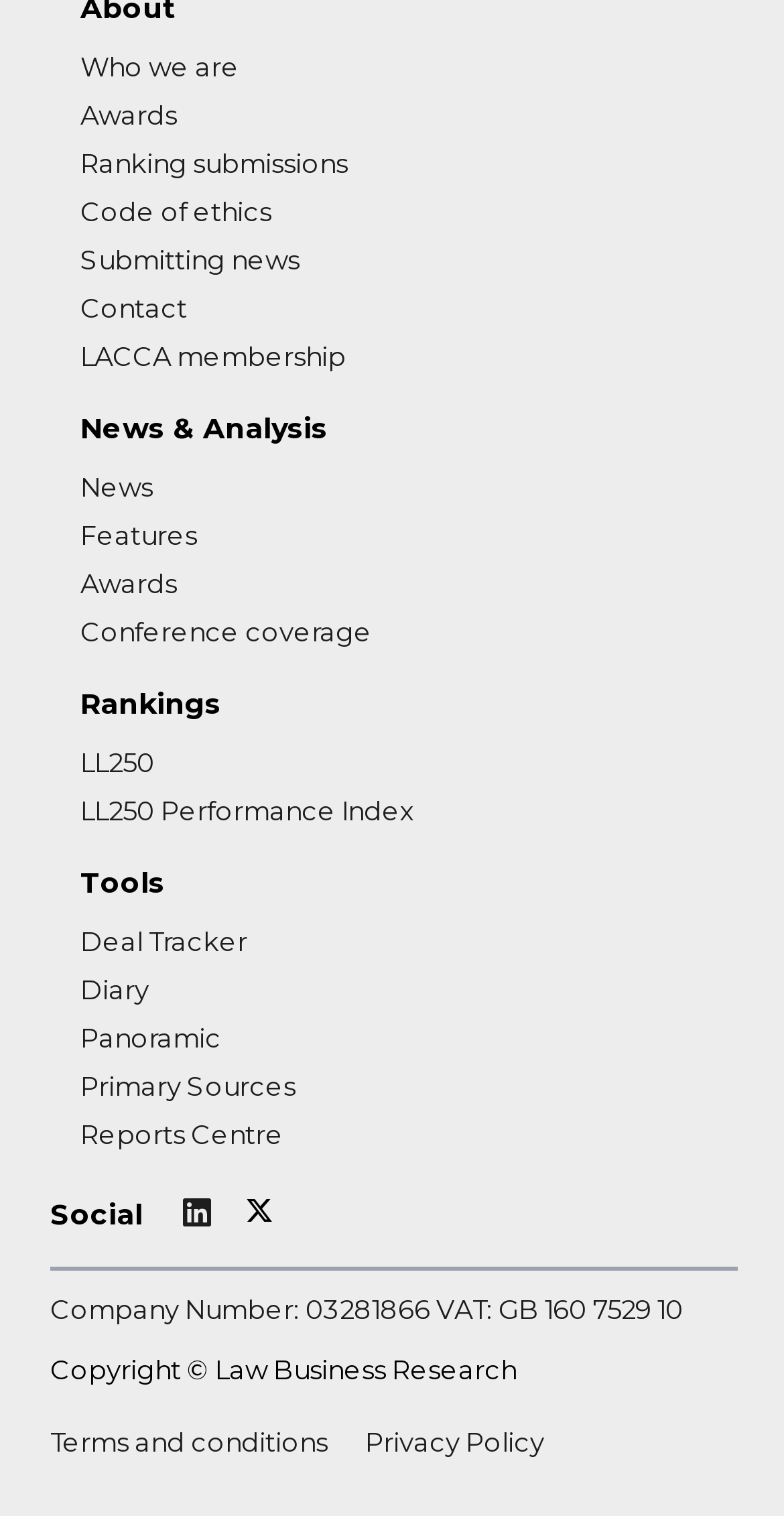Bounding box coordinates are specified in the format (top-left x, top-left y, bottom-right x, bottom-right y). All values are floating point numbers bounded between 0 and 1. Please provide the bounding box coordinate of the region this sentence describes: Contact

[0.103, 0.193, 0.238, 0.214]